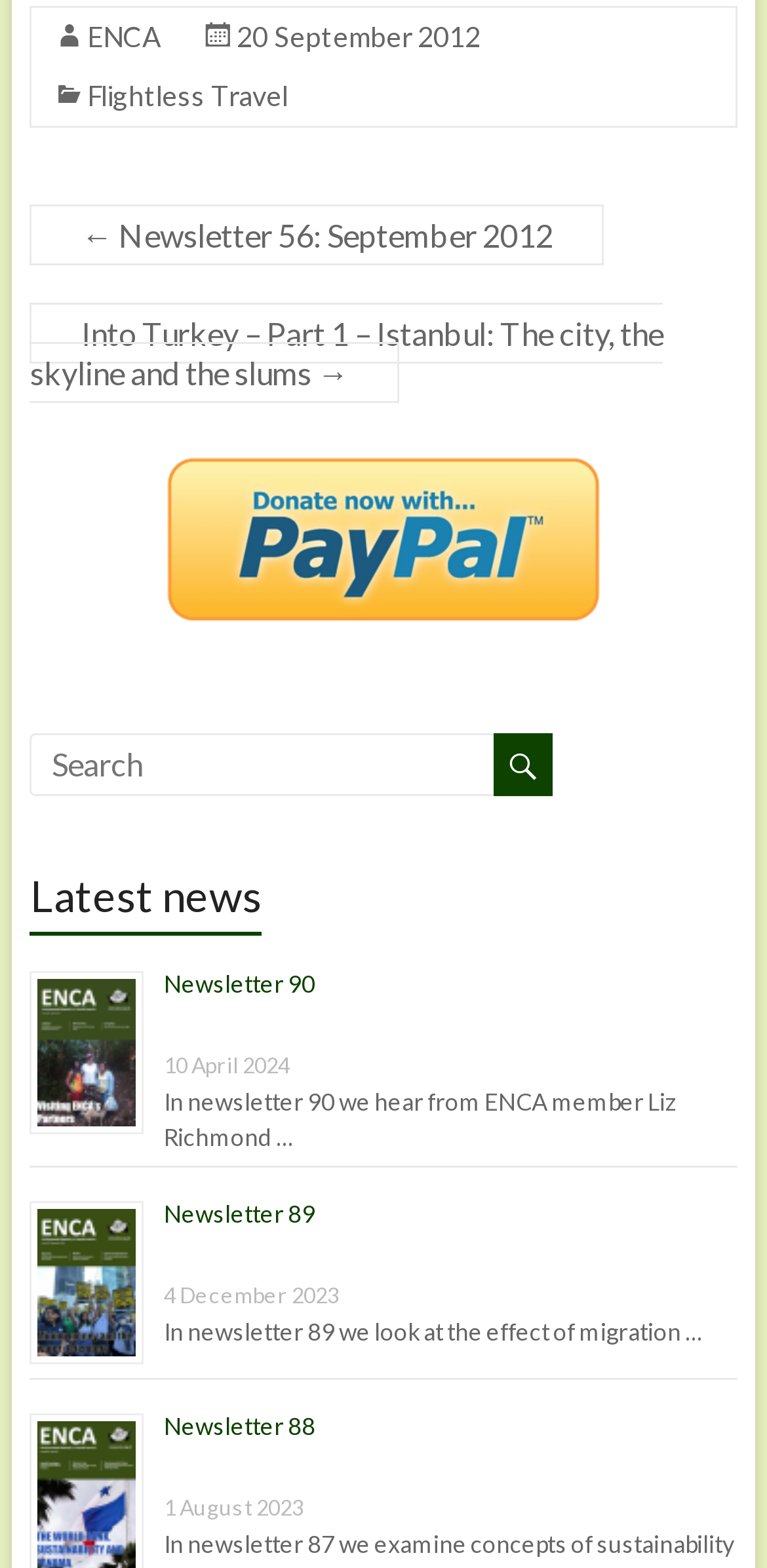What is the topic of Newsletter 89?
Give a one-word or short-phrase answer derived from the screenshot.

Effect of migration